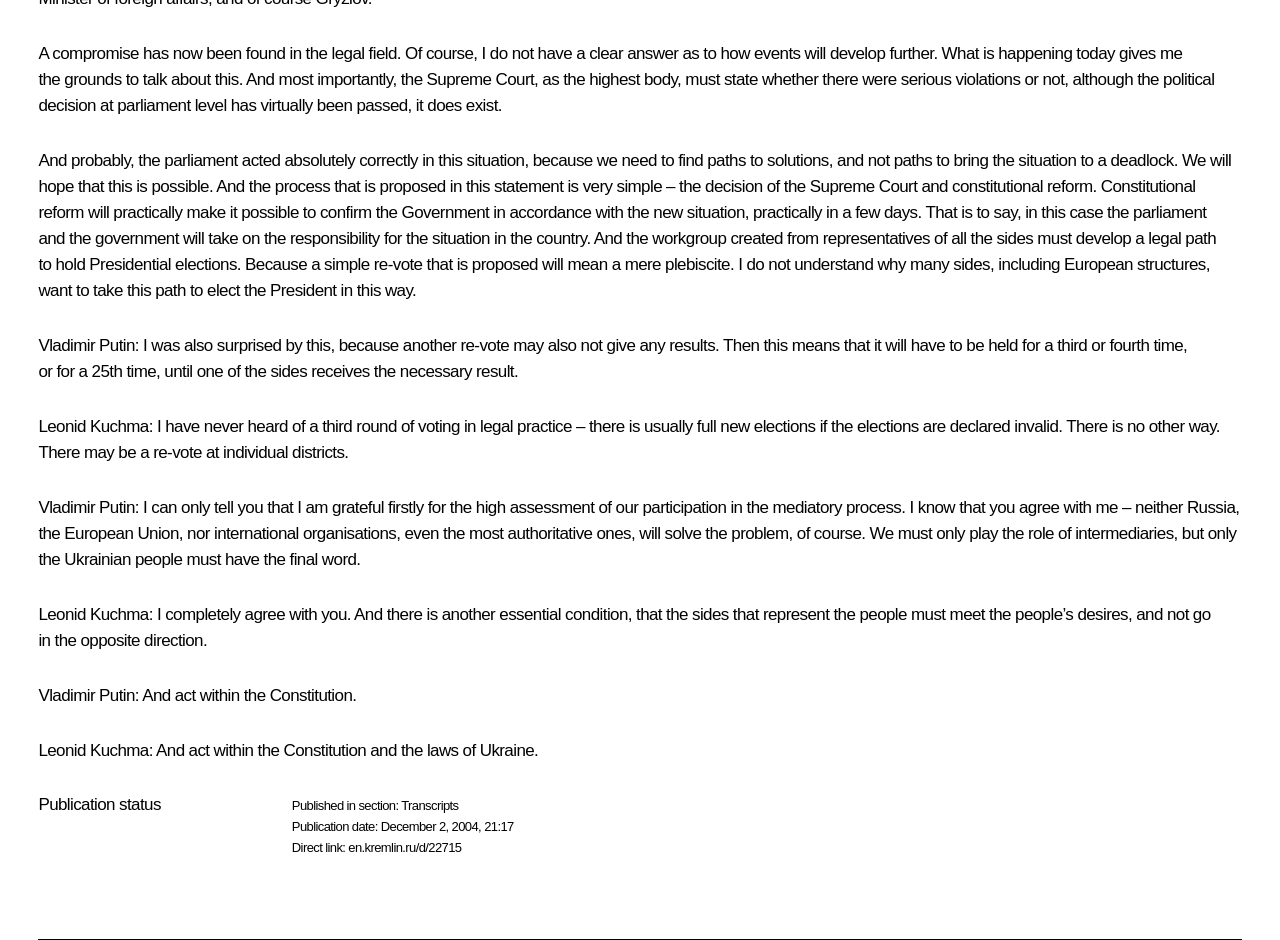Use the details in the image to answer the question thoroughly: 
What is the date of the publication?

The publication date is specified at the bottom of the page, which is December 2, 2004, at 21:17.